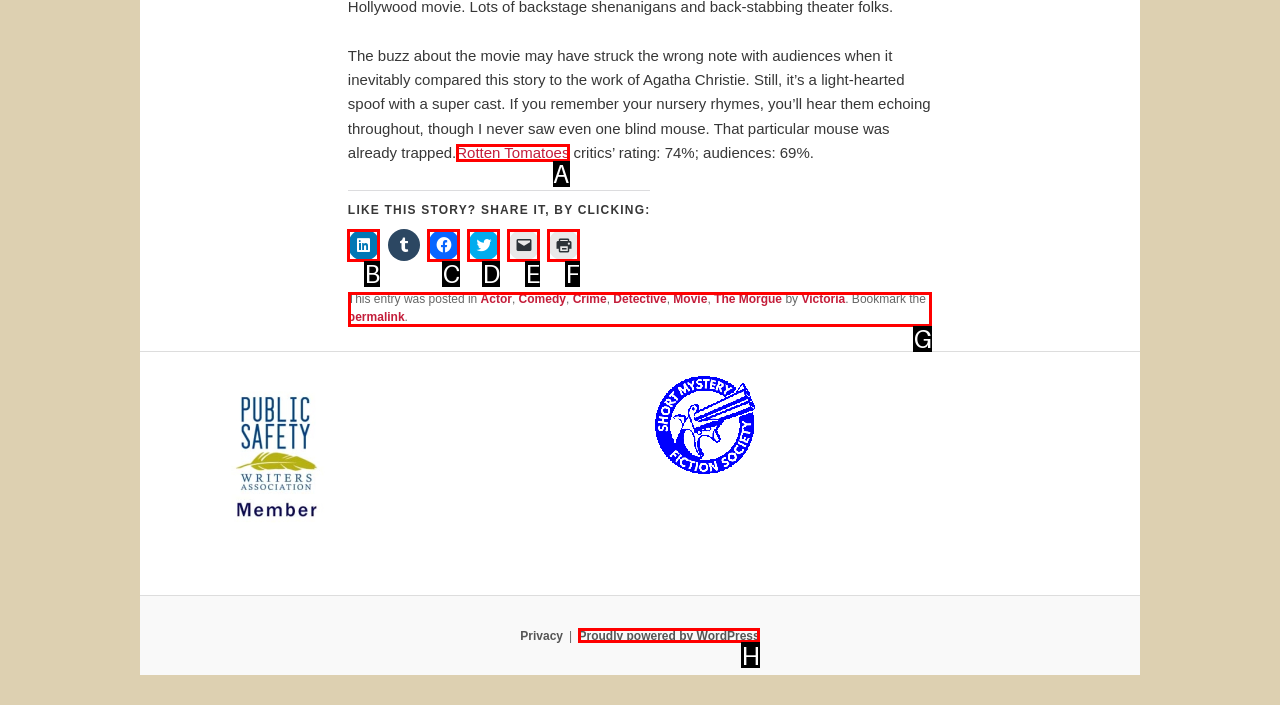Tell me which one HTML element I should click to complete the following task: View the categories of this post Answer with the option's letter from the given choices directly.

G